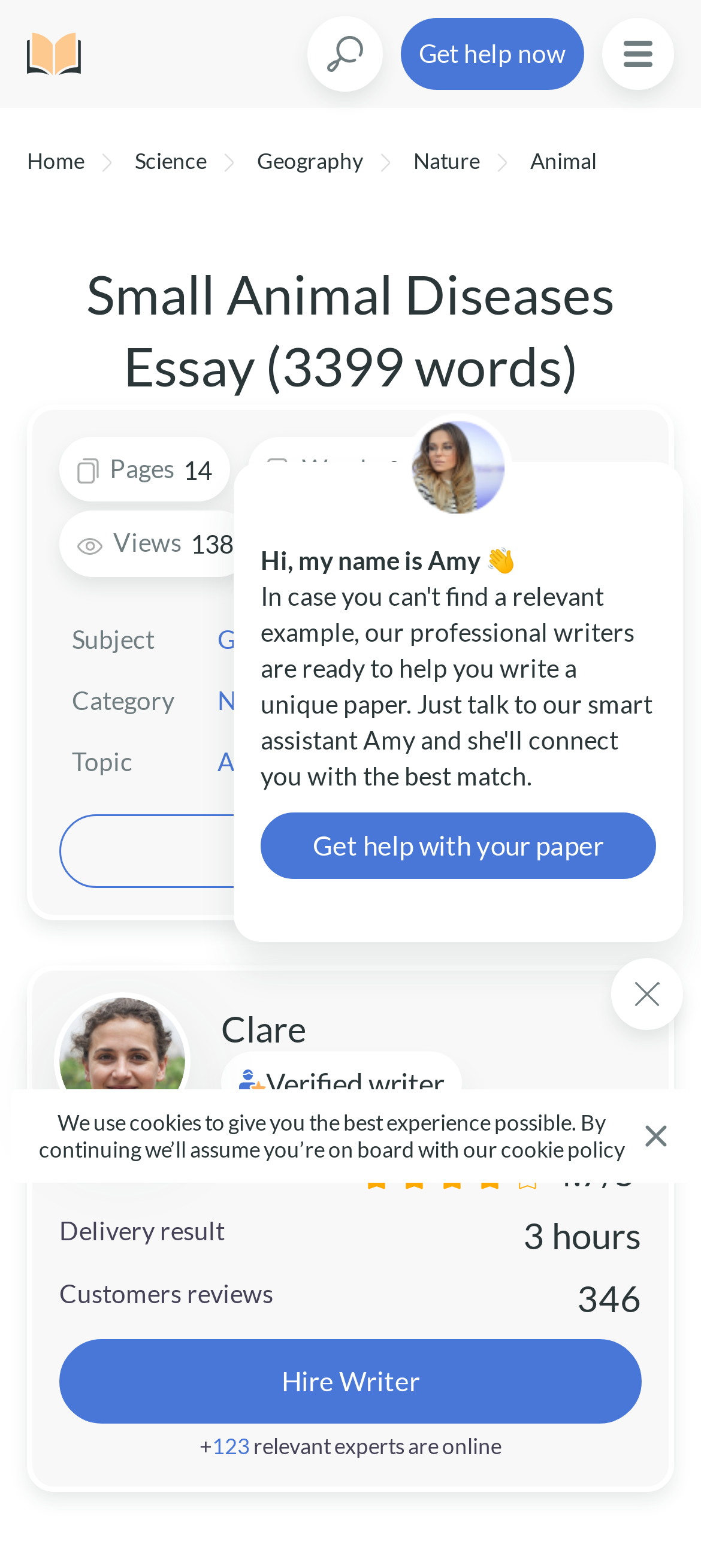Pinpoint the bounding box coordinates of the element that must be clicked to accomplish the following instruction: "Get help now". The coordinates should be in the format of four float numbers between 0 and 1, i.e., [left, top, right, bottom].

[0.597, 0.024, 0.808, 0.044]